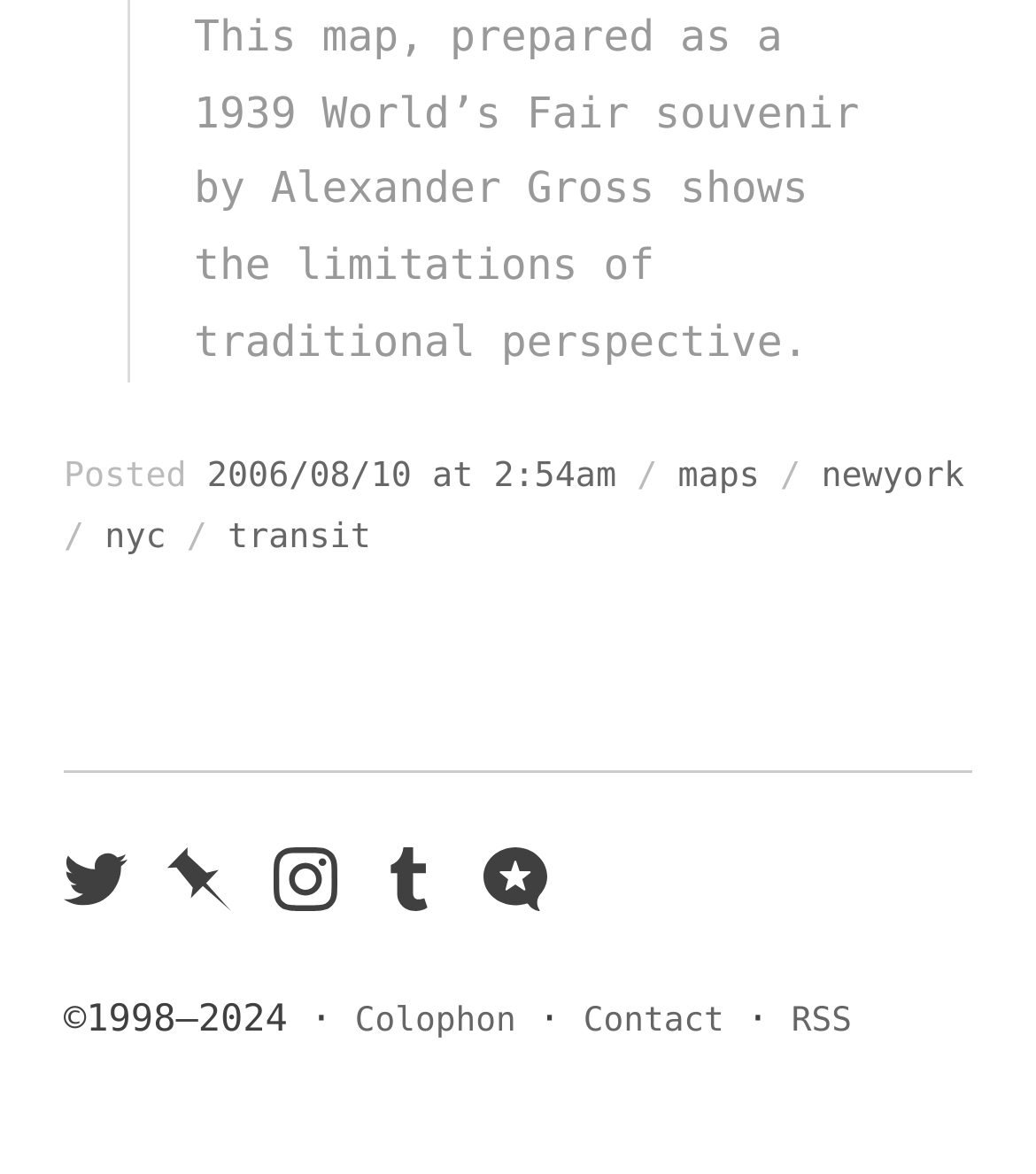How many links are there in the contentinfo section?
Use the image to give a comprehensive and detailed response to the question.

I counted the number of links in the contentinfo section by looking at the links: Twitter icon, Pinboard icon, Instagram icon, Tumblr icon, Micro.blog icon, Colophon, Contact, and RSS.